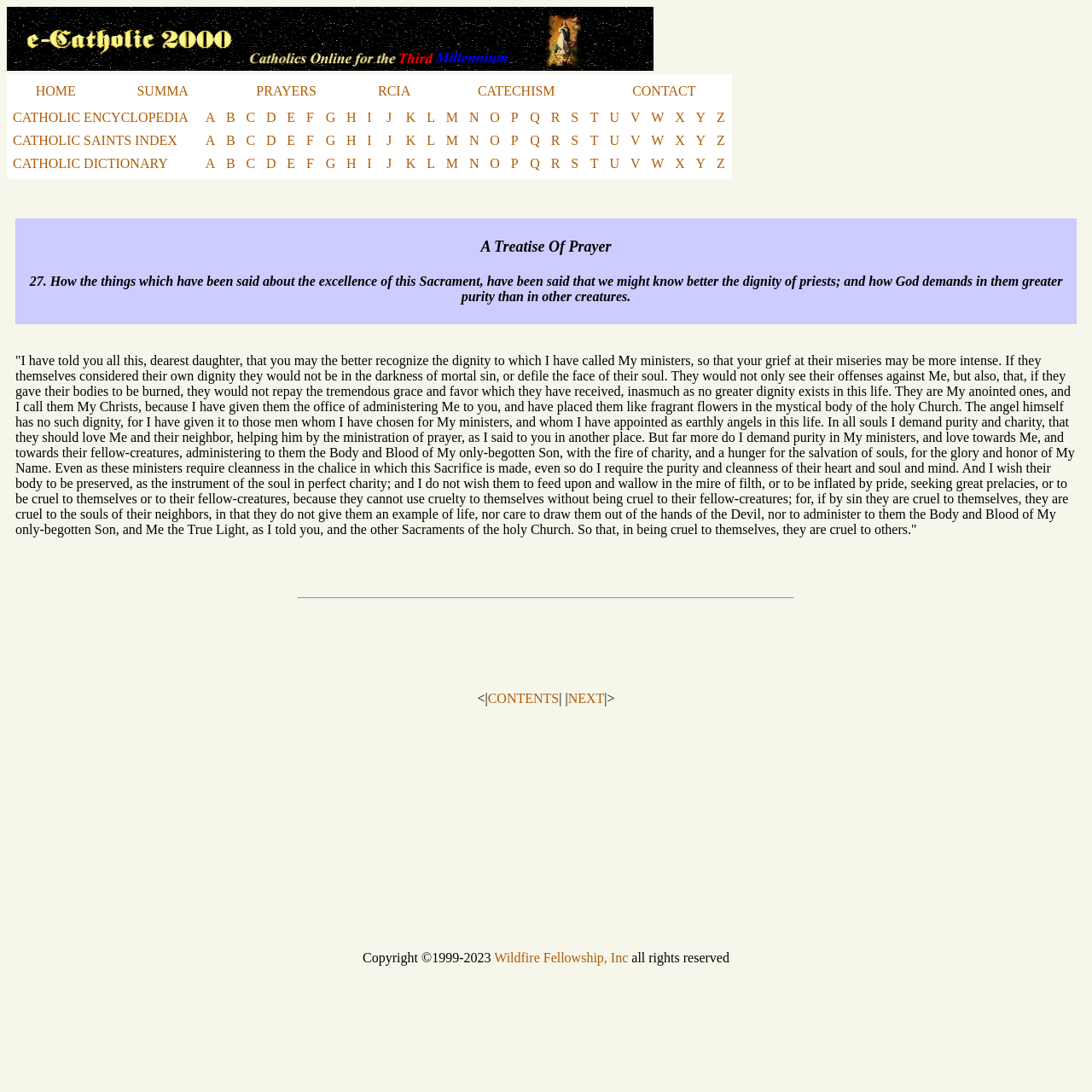Give a concise answer using one word or a phrase to the following question:
What is the text of the last link in the second table?

Z